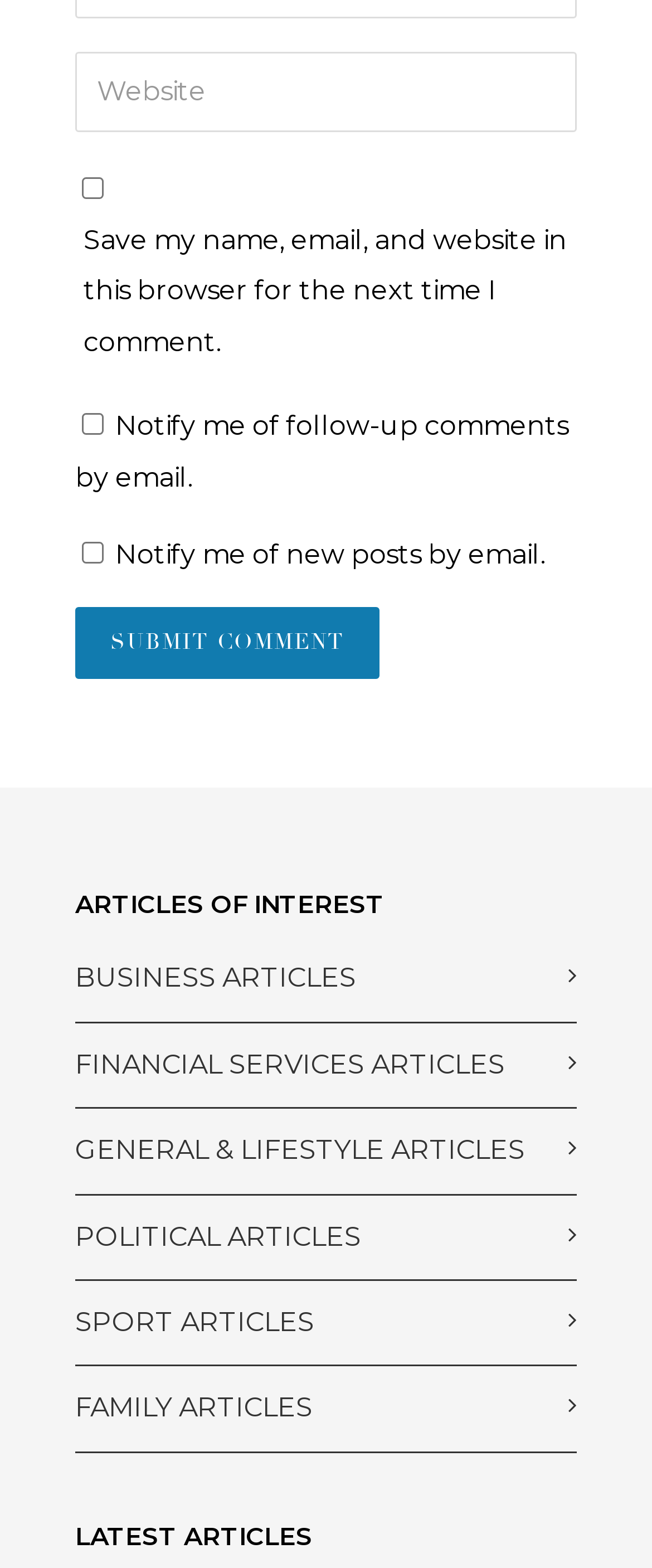What is the purpose of the checkbox at the top?
Based on the screenshot, give a detailed explanation to answer the question.

The checkbox at the top is labeled 'Save my name, email, and website in this browser for the next time I comment.' This suggests that its purpose is to save the user's data for future comments.